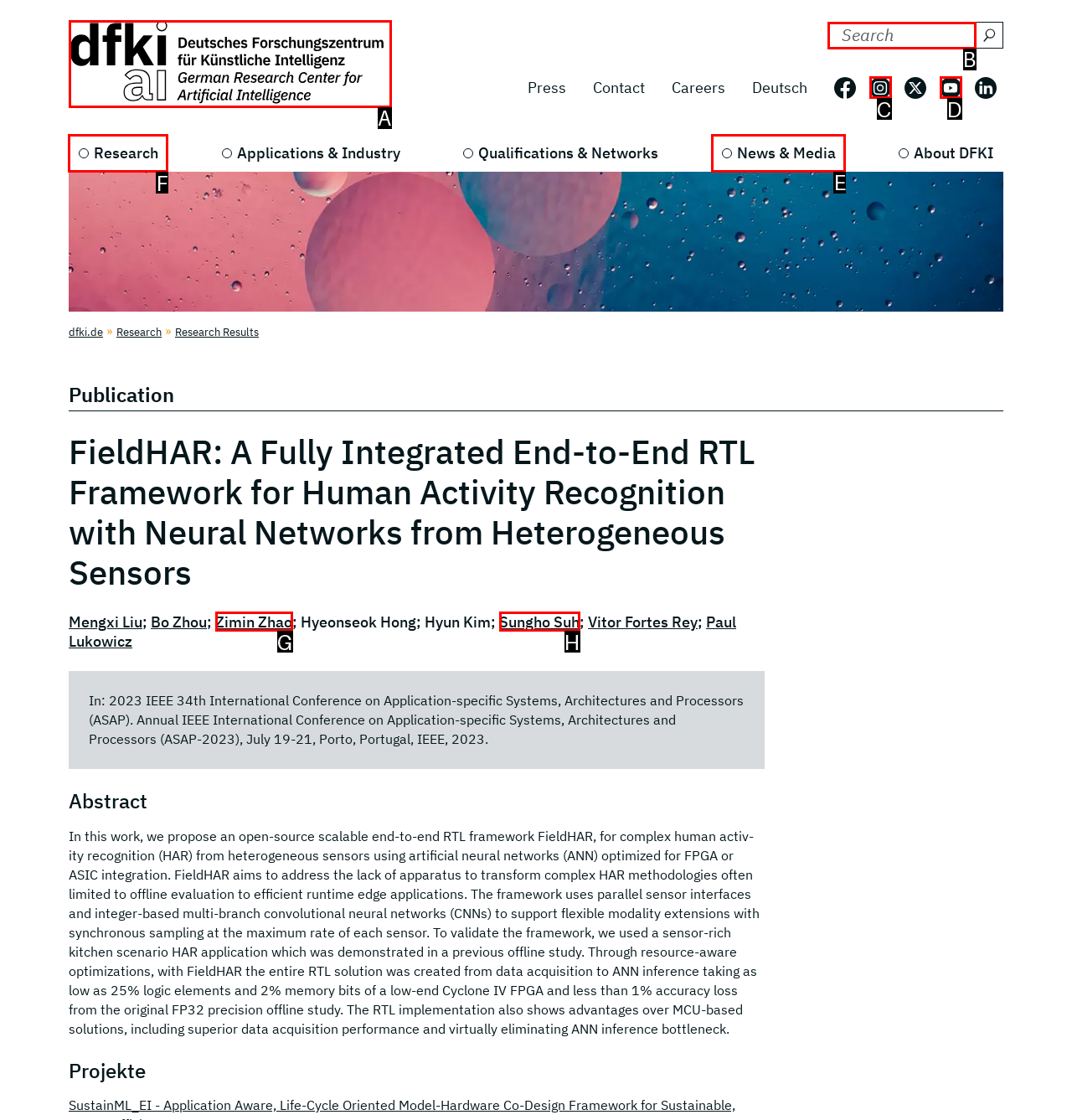For the task: Go to the Research page, identify the HTML element to click.
Provide the letter corresponding to the right choice from the given options.

F